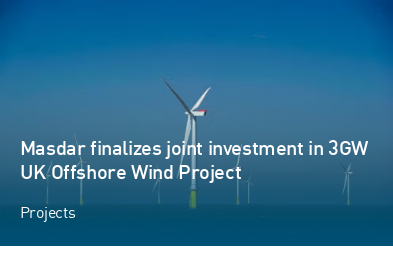Using the elements shown in the image, answer the question comprehensively: What is implied by the clear, bright sky in the background?

The caption states that the clear, bright sky in the background 'emphasizes the optimism associated with renewable energy initiatives', implying that the sky is a visual representation of the positive outlook on renewable energy.